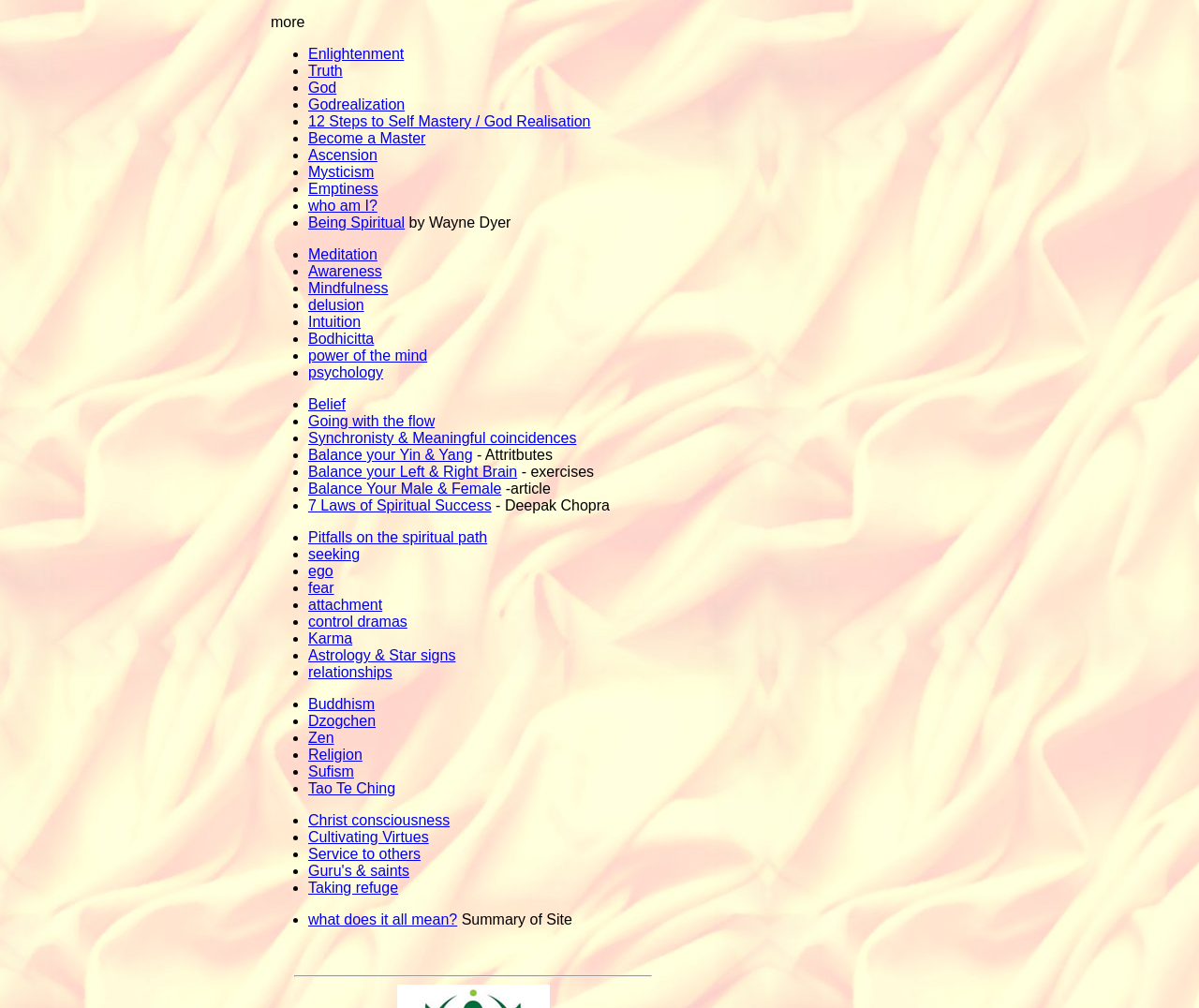Locate the bounding box for the described UI element: "Going with the flow". Ensure the coordinates are four float numbers between 0 and 1, formatted as [left, top, right, bottom].

[0.257, 0.41, 0.363, 0.426]